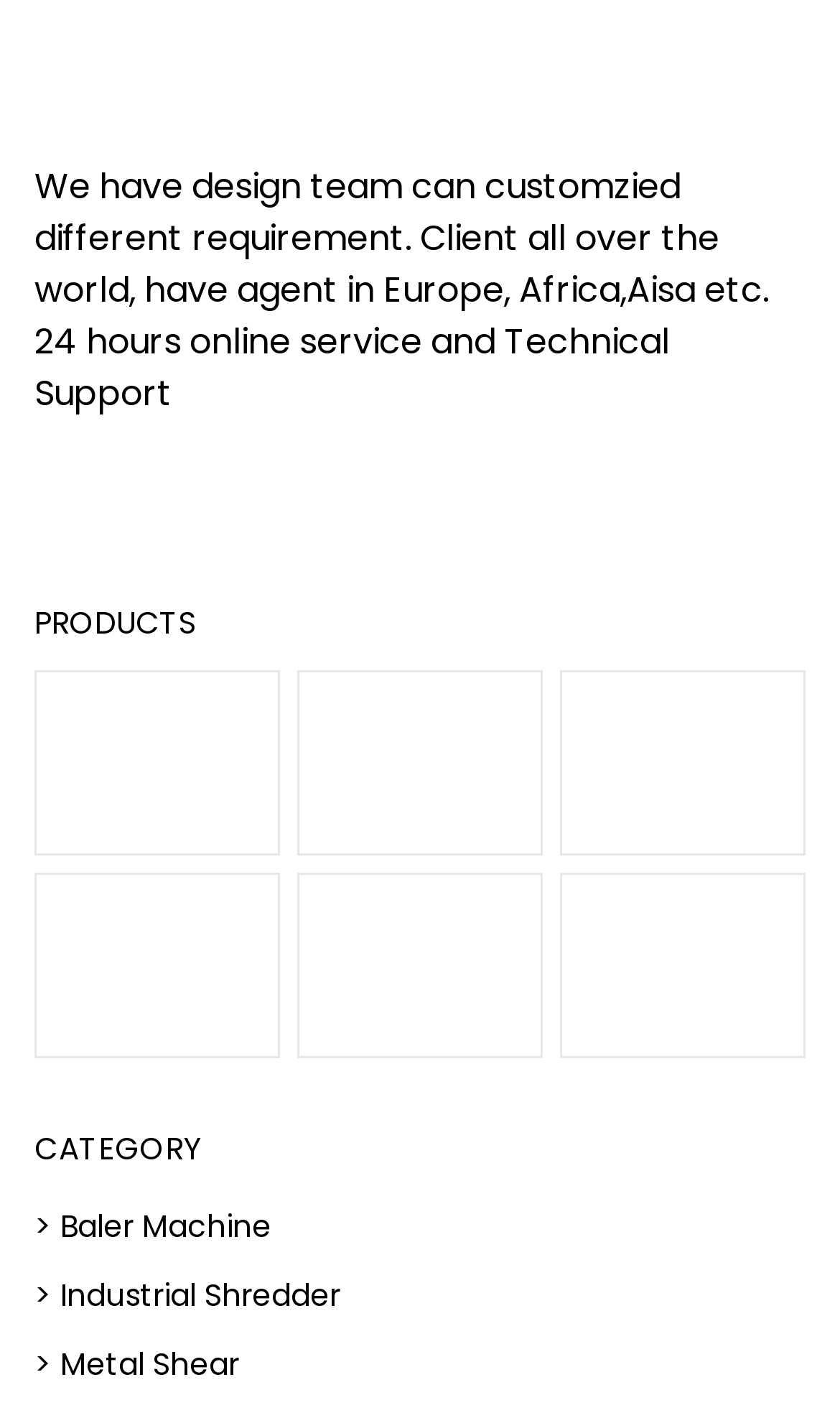What is the company's service hours?
Respond to the question with a single word or phrase according to the image.

24 hours